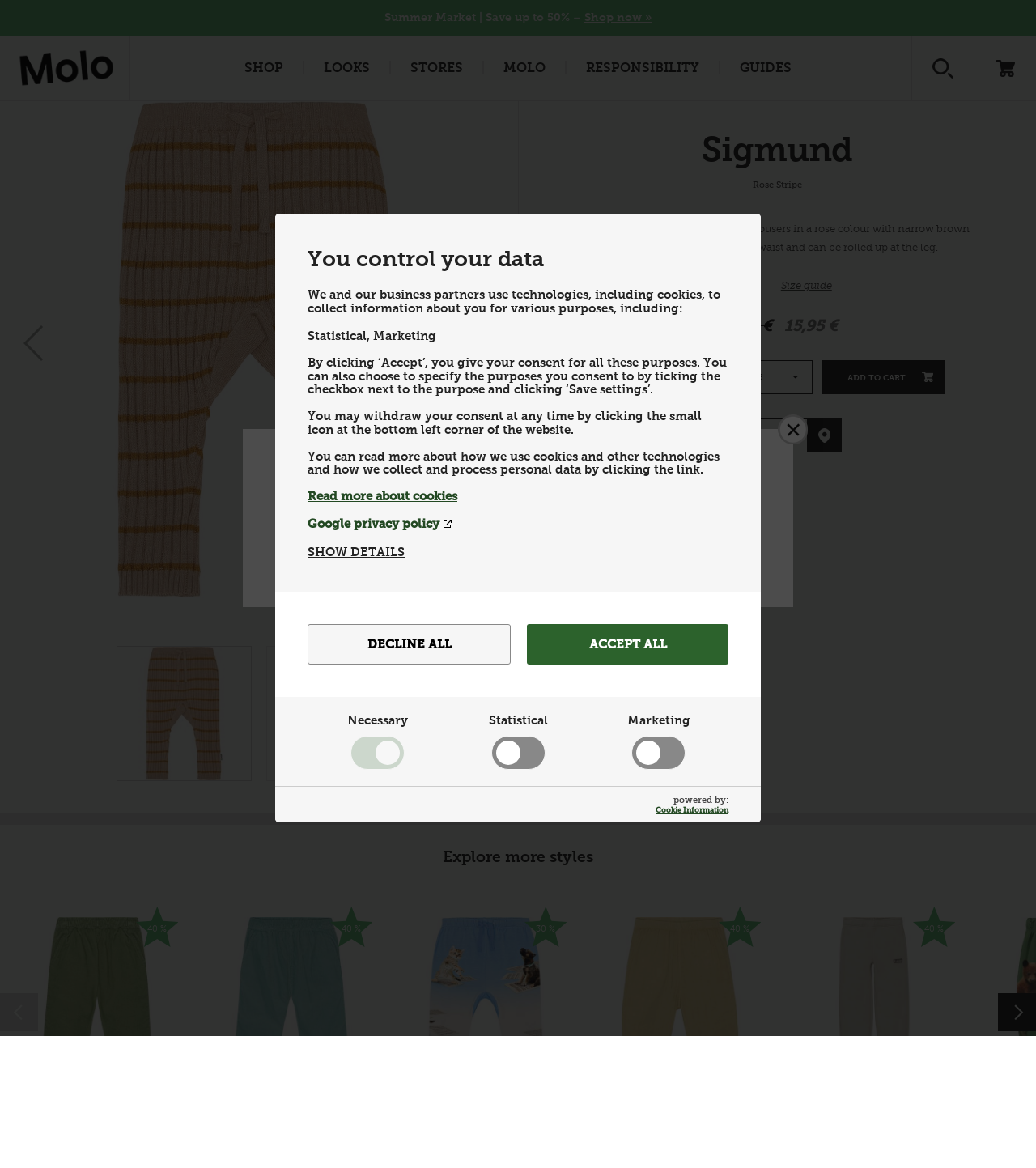What type of product is being sold?
Answer the question with as much detail as you can, using the image as a reference.

The type of product being sold can be inferred from the product description, which mentions 'rib knit baby trousers in a rose colour with narrow brown stripes'. This indicates that the product is a type of clothing for babies, specifically trousers.